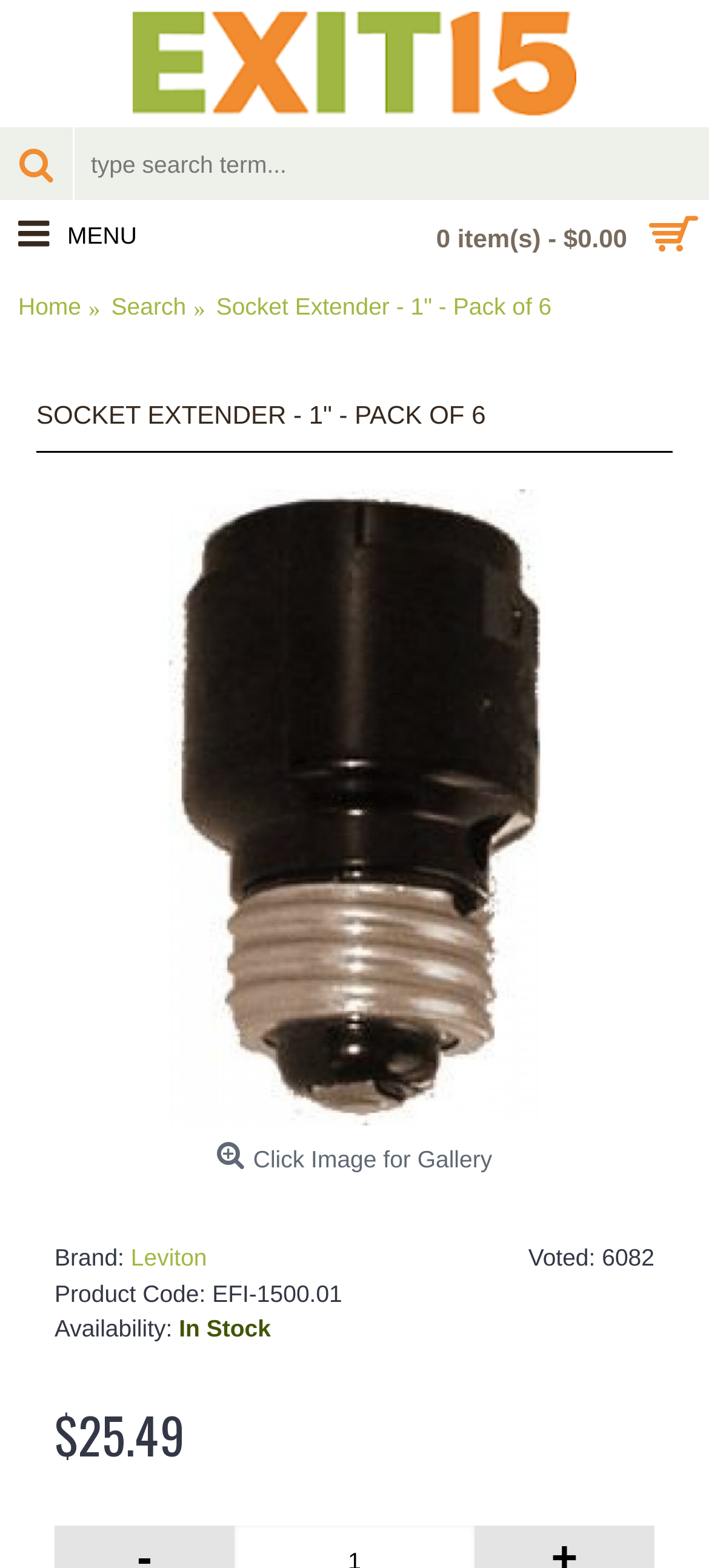From the element description Search, predict the bounding box coordinates of the UI element. The coordinates must be specified in the format (top-left x, top-left y, bottom-right x, bottom-right y) and should be within the 0 to 1 range.

[0.157, 0.186, 0.263, 0.207]